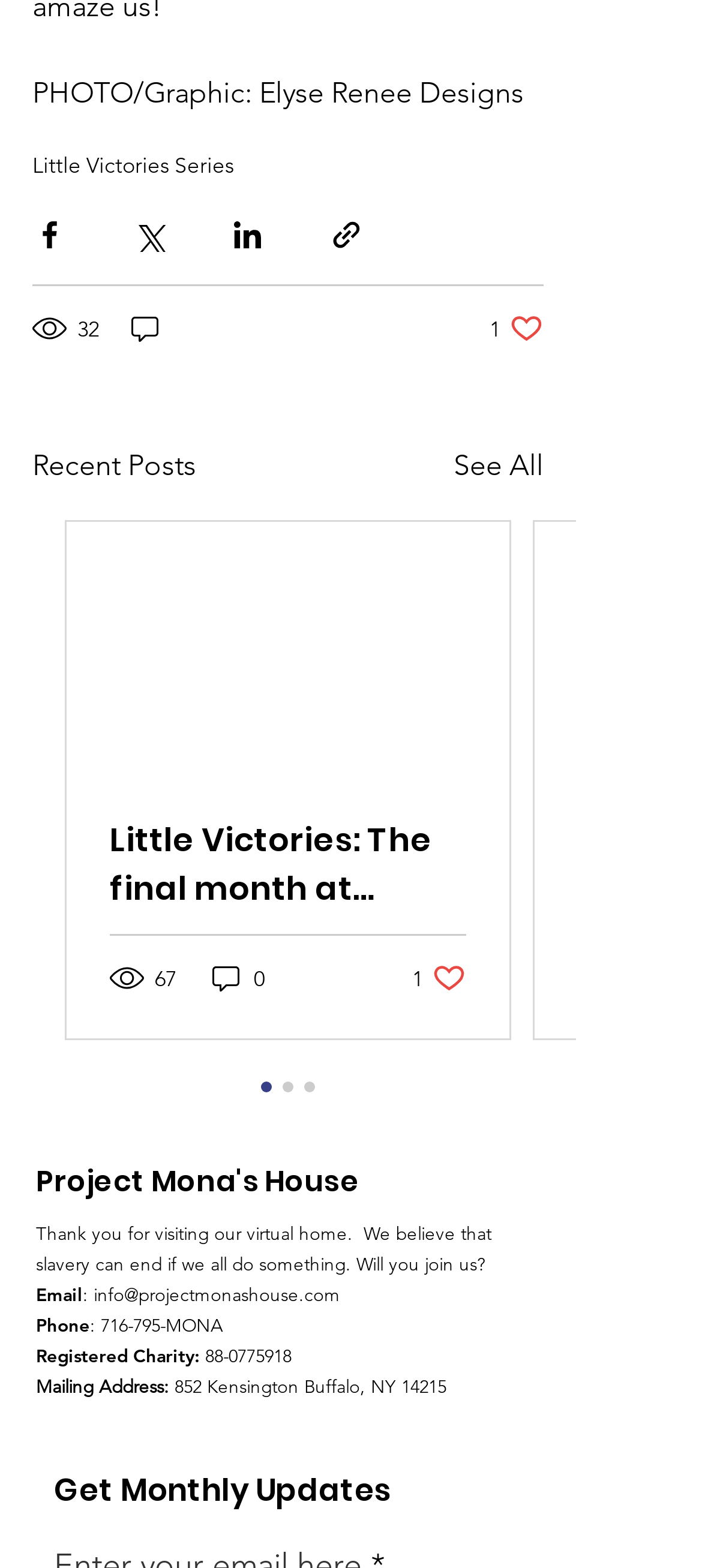Please specify the bounding box coordinates for the clickable region that will help you carry out the instruction: "View recent posts".

[0.046, 0.284, 0.279, 0.311]